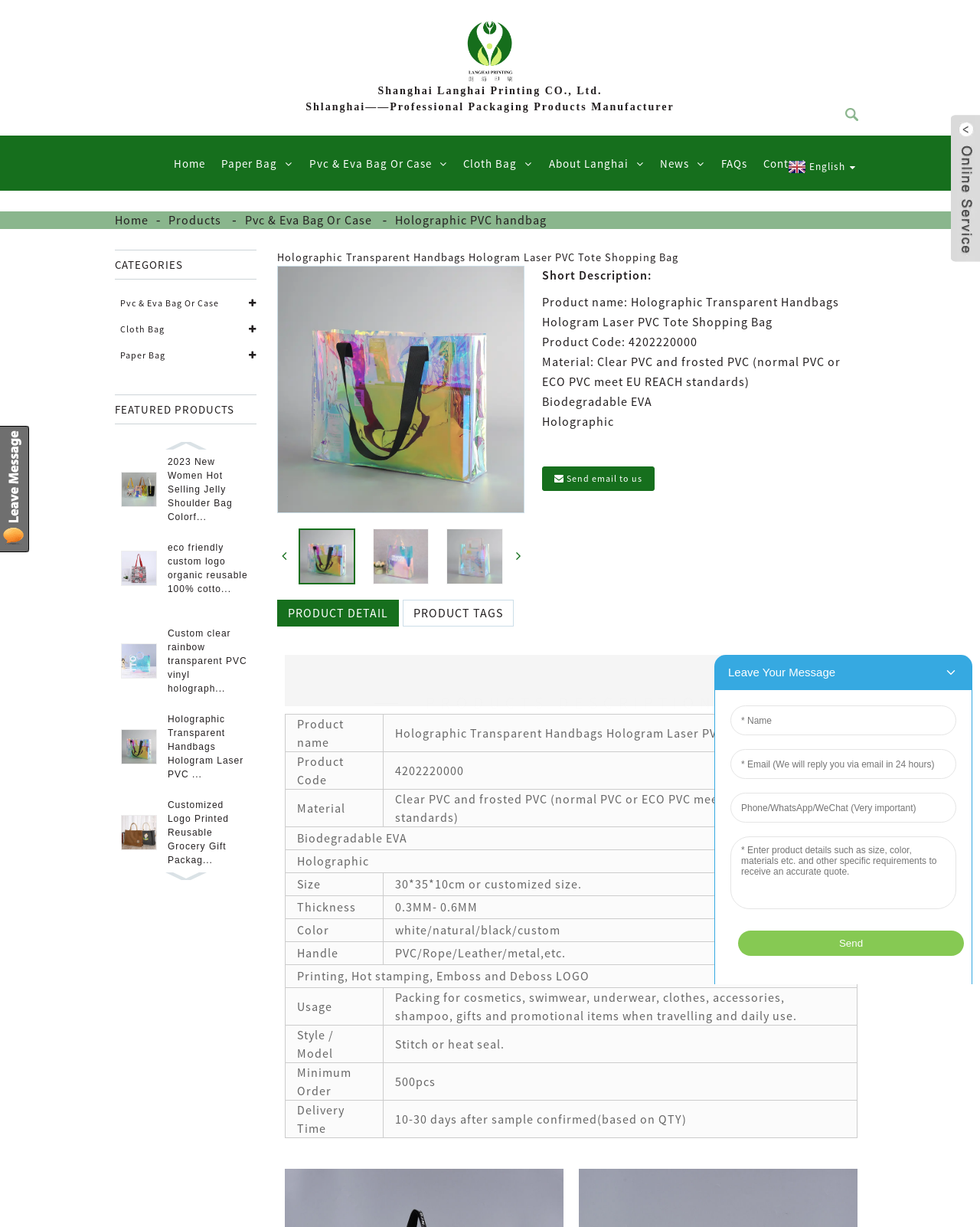Could you provide the bounding box coordinates for the portion of the screen to click to complete this instruction: "view the product details of Holographic Transparent Handbags"?

[0.123, 0.58, 0.255, 0.637]